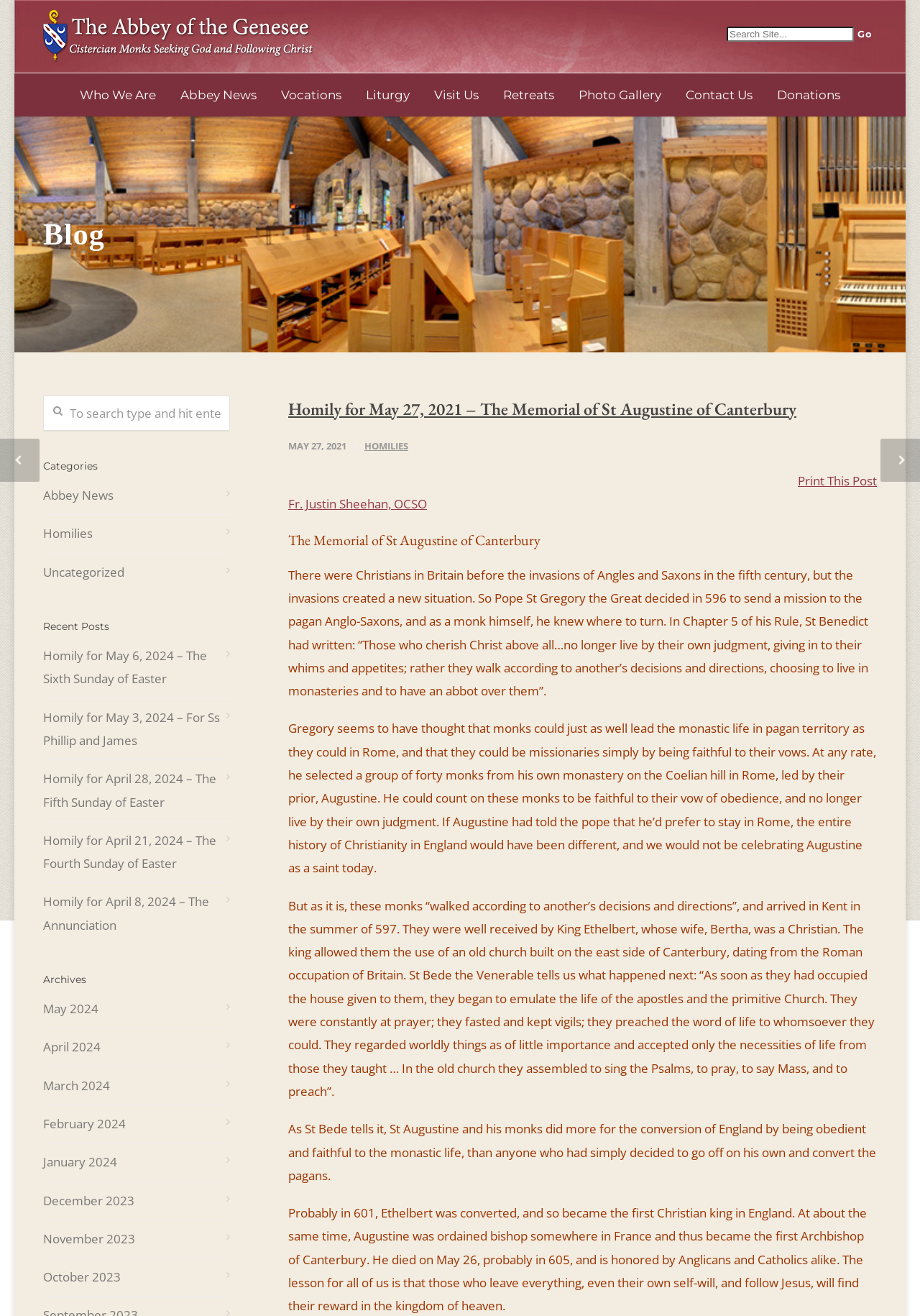Locate the bounding box coordinates of the UI element described by: "Uncategorized". The bounding box coordinates should consist of four float numbers between 0 and 1, i.e., [left, top, right, bottom].

[0.047, 0.426, 0.25, 0.444]